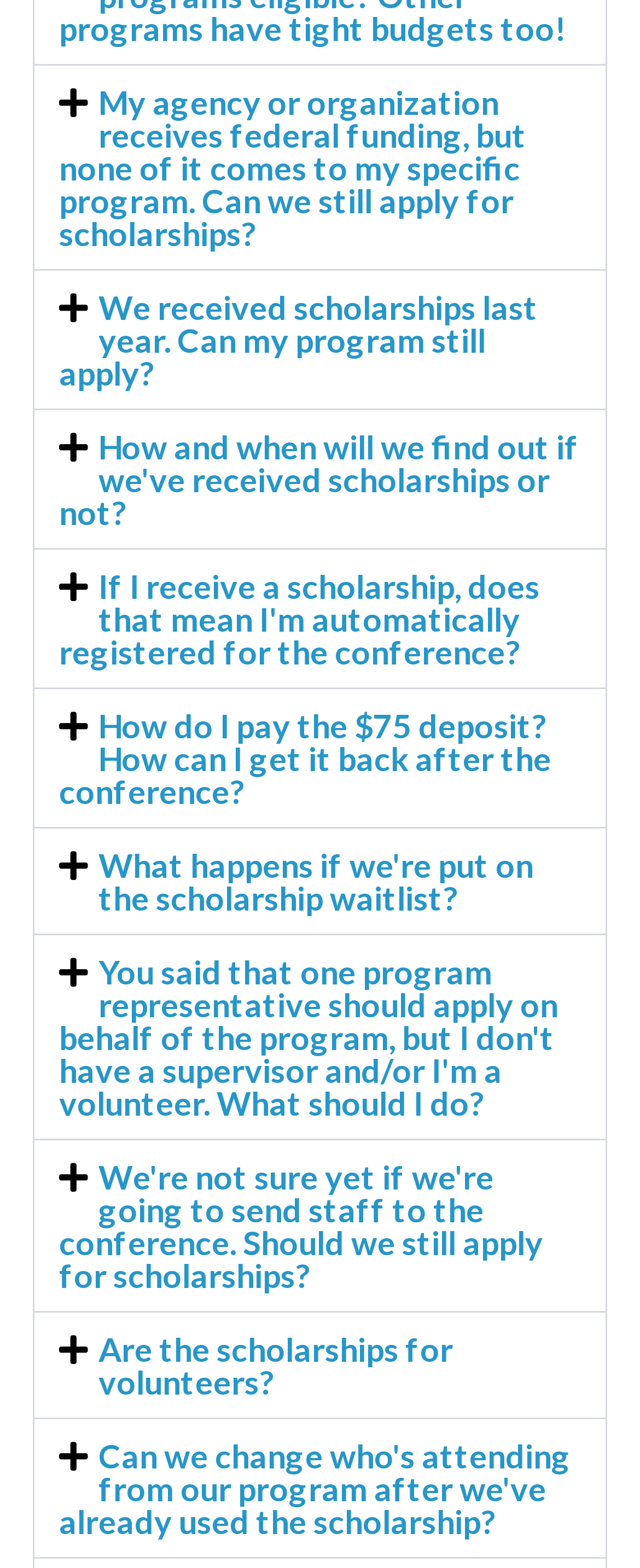What is the last question about?
Using the image, elaborate on the answer with as much detail as possible.

The last question is 'Can we change who's attending from our program after we've already used the scholarship?' which is about changing attendees.